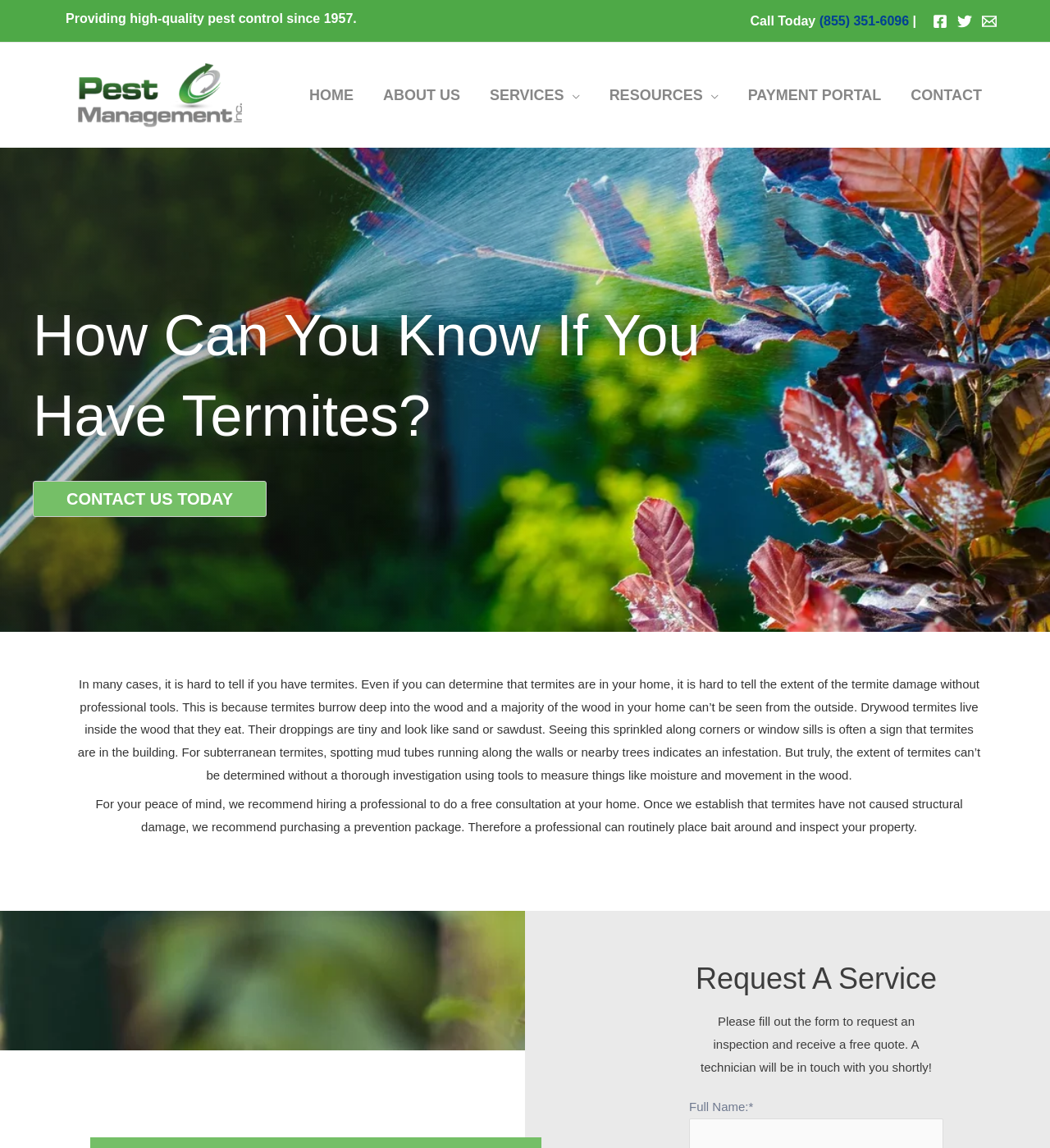Using the information in the image, could you please answer the following question in detail:
What social media platforms does the company have a presence on?

I found this by looking at the top-right corner of the webpage, where there are links to the company's Facebook and Twitter pages, represented by their respective icons.